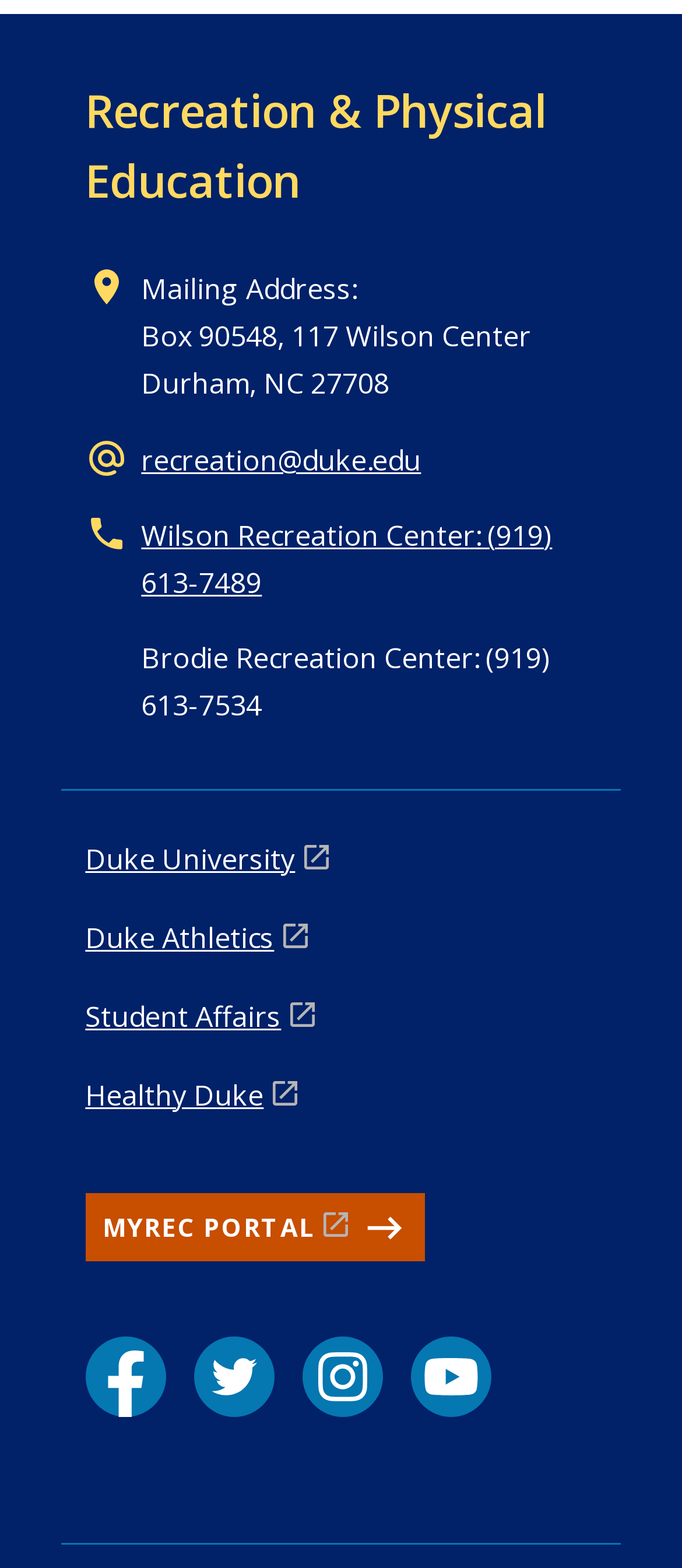Can you find the bounding box coordinates for the element to click on to achieve the instruction: "Follow on Facebook"?

[0.125, 0.852, 0.243, 0.904]